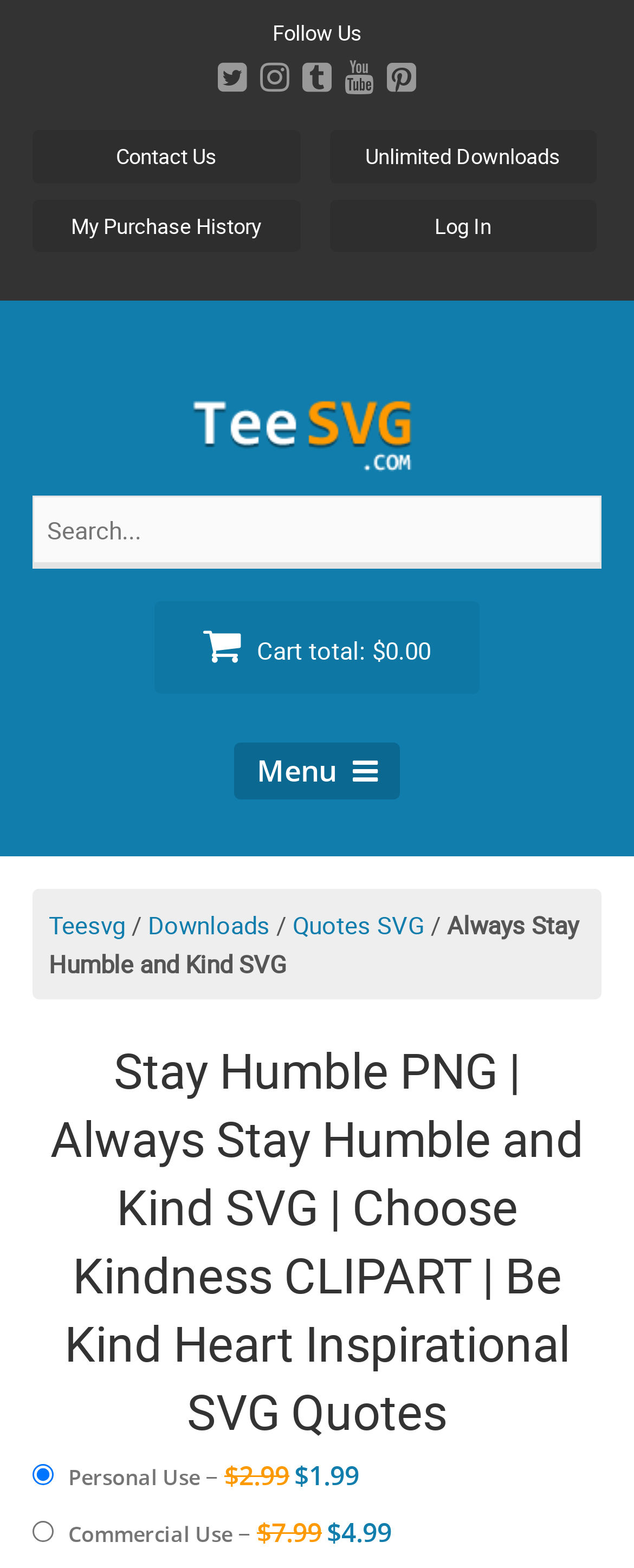Pinpoint the bounding box coordinates of the element to be clicked to execute the instruction: "Contact us for inquiries".

[0.051, 0.083, 0.473, 0.117]